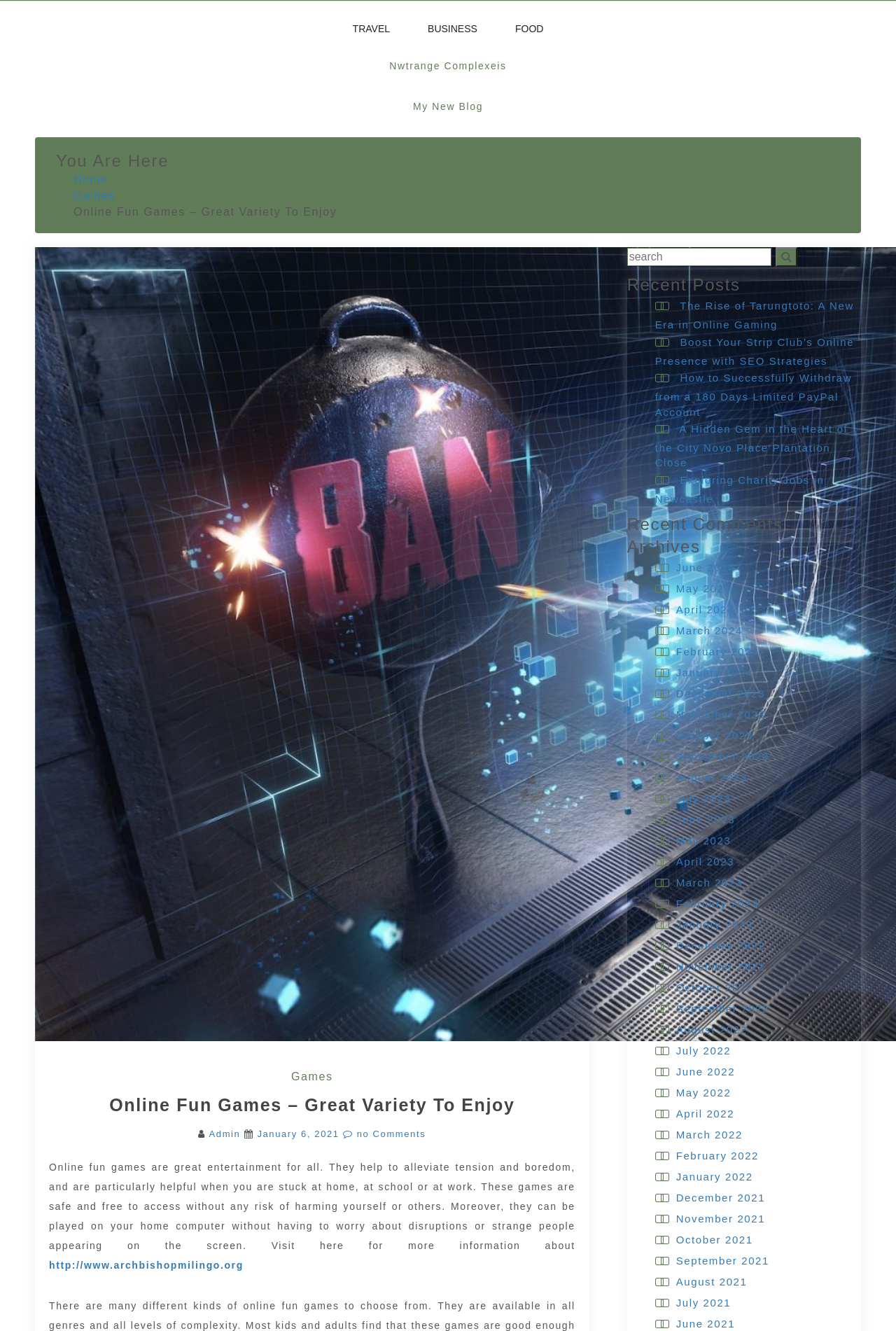Provide a brief response to the question below using a single word or phrase: 
How many categories are listed in the navigation section?

3